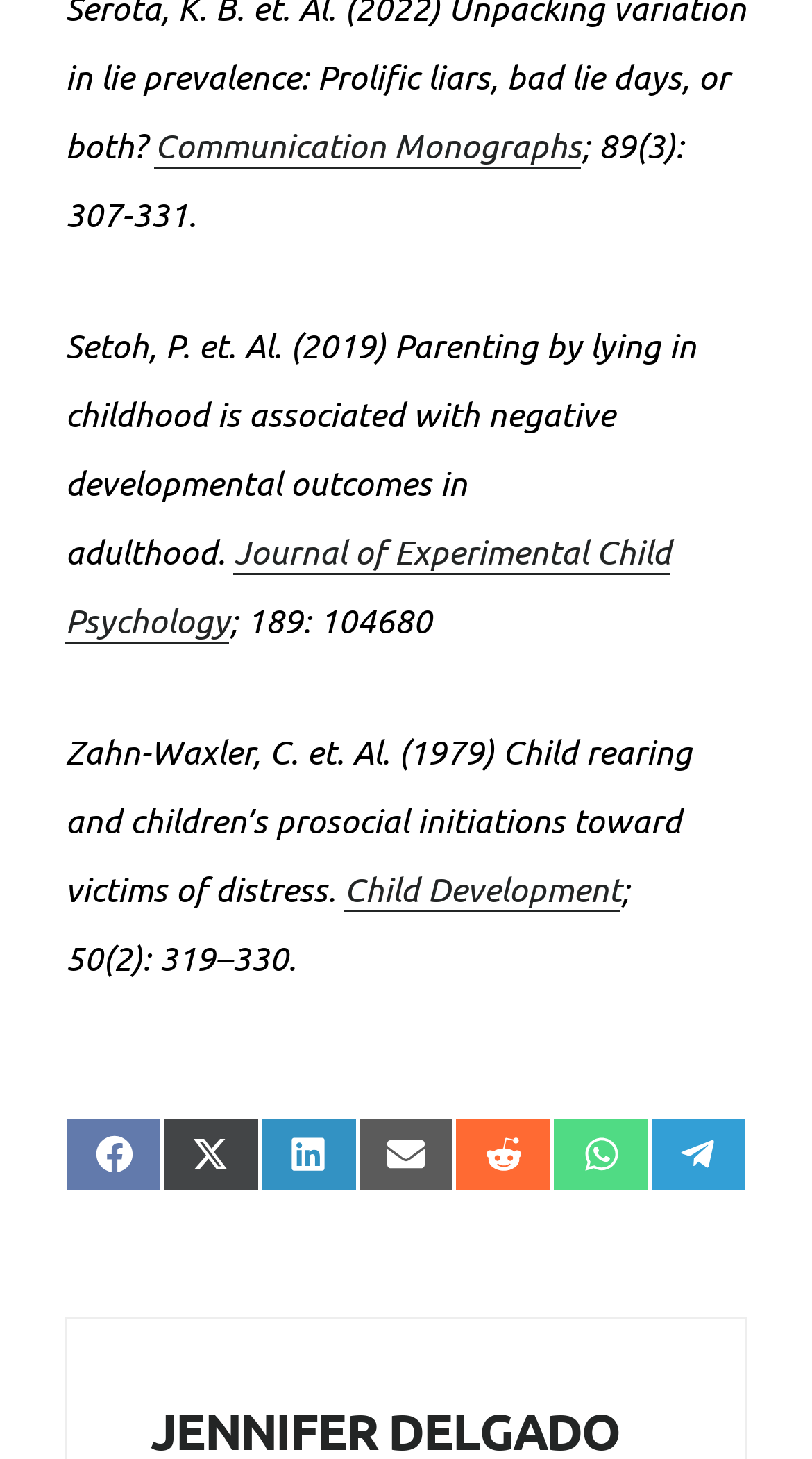Answer the question briefly using a single word or phrase: 
What is the title of the first article?

Communication Monographs